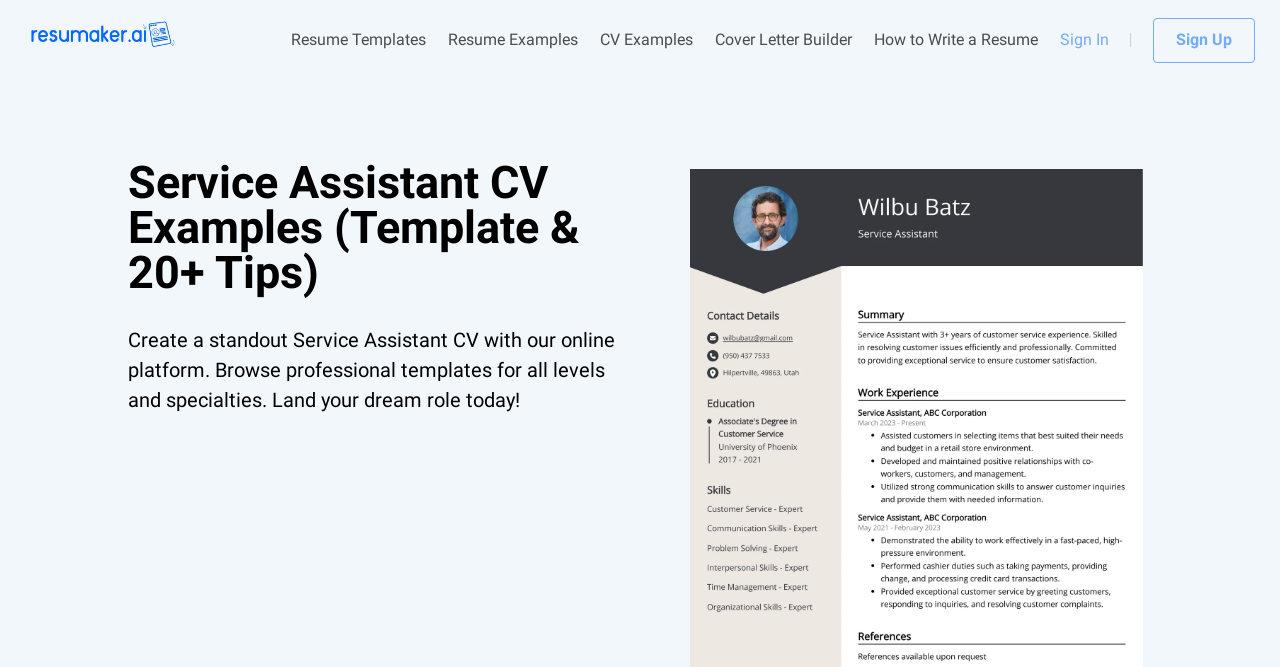Based on the image, provide a detailed response to the question:
What type of templates are available on the website?

By reading the heading element, I found that the website offers professional templates for all levels and specialties, which suggests that users can find a wide range of templates to suit their needs.